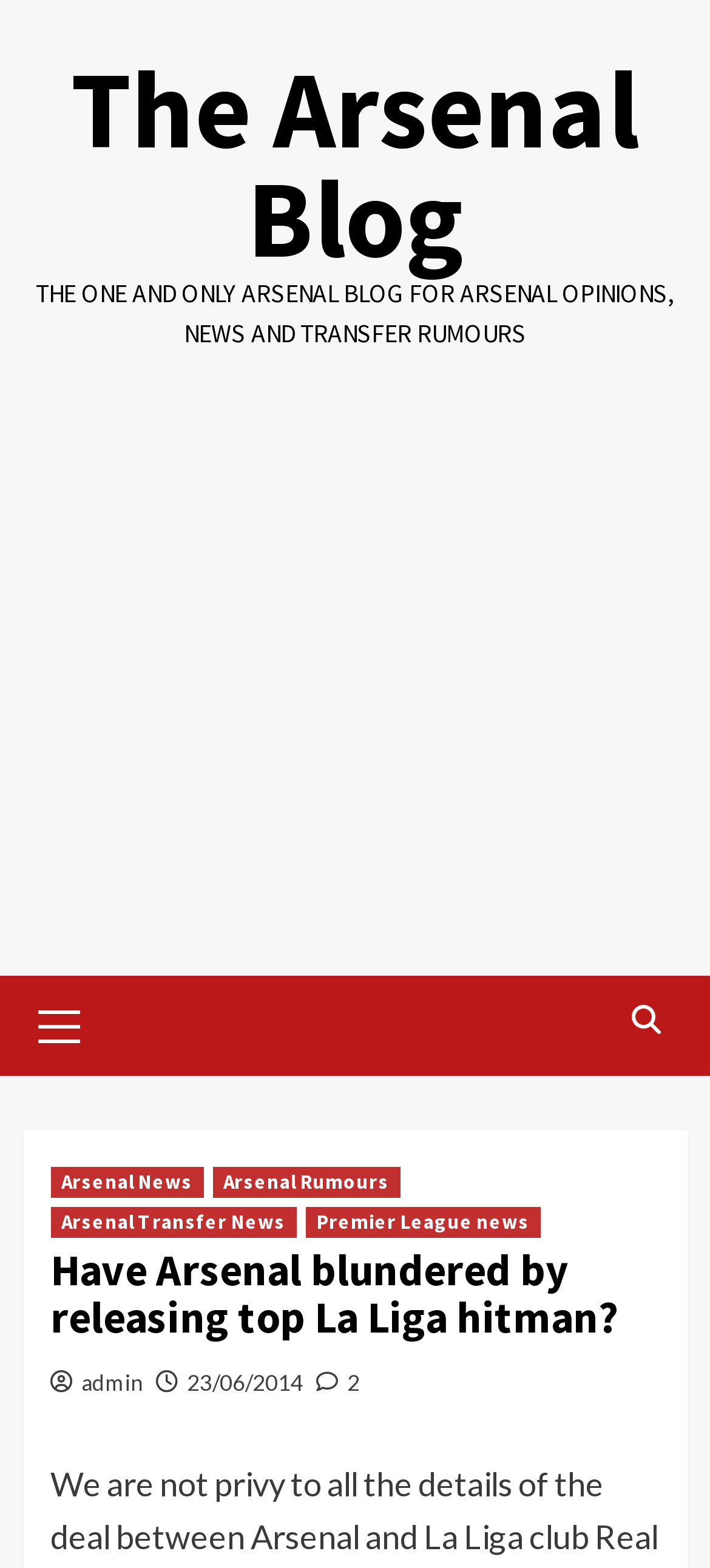How many comments are there on the current article?
Could you answer the question in a detailed manner, providing as much information as possible?

The number of comments on the current article can be found below the title of the article, where it says ' 2', indicating that there are two comments.